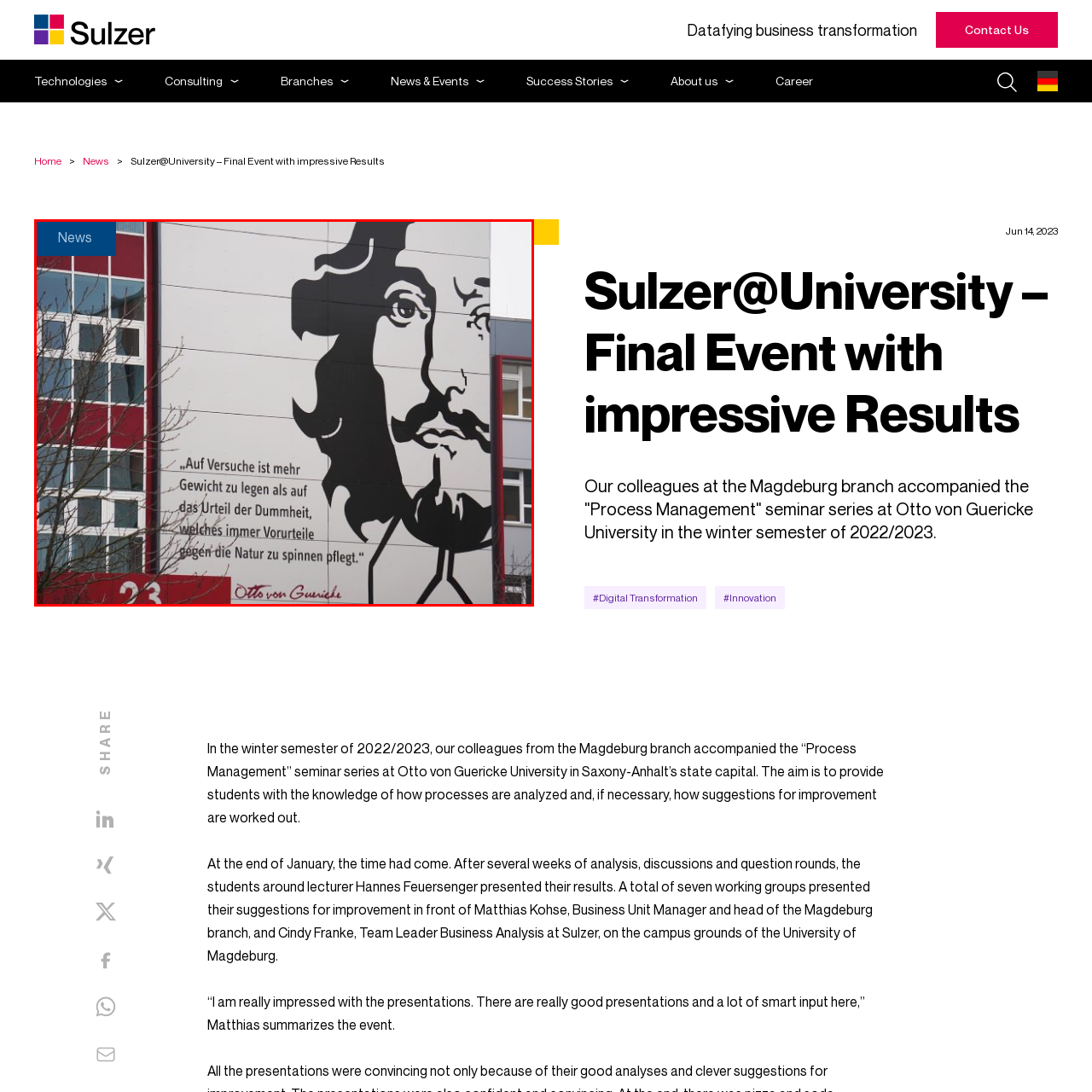What is the academic environment of the university characterized by?
View the image encased in the red bounding box and respond with a detailed answer informed by the visual information.

The caption describes the artwork as characterized by its bold graphic style, which highlights both the academic environment of the university and its homage to historical figures in science, implying that the academic environment of the university is characterized by a bold graphic style.